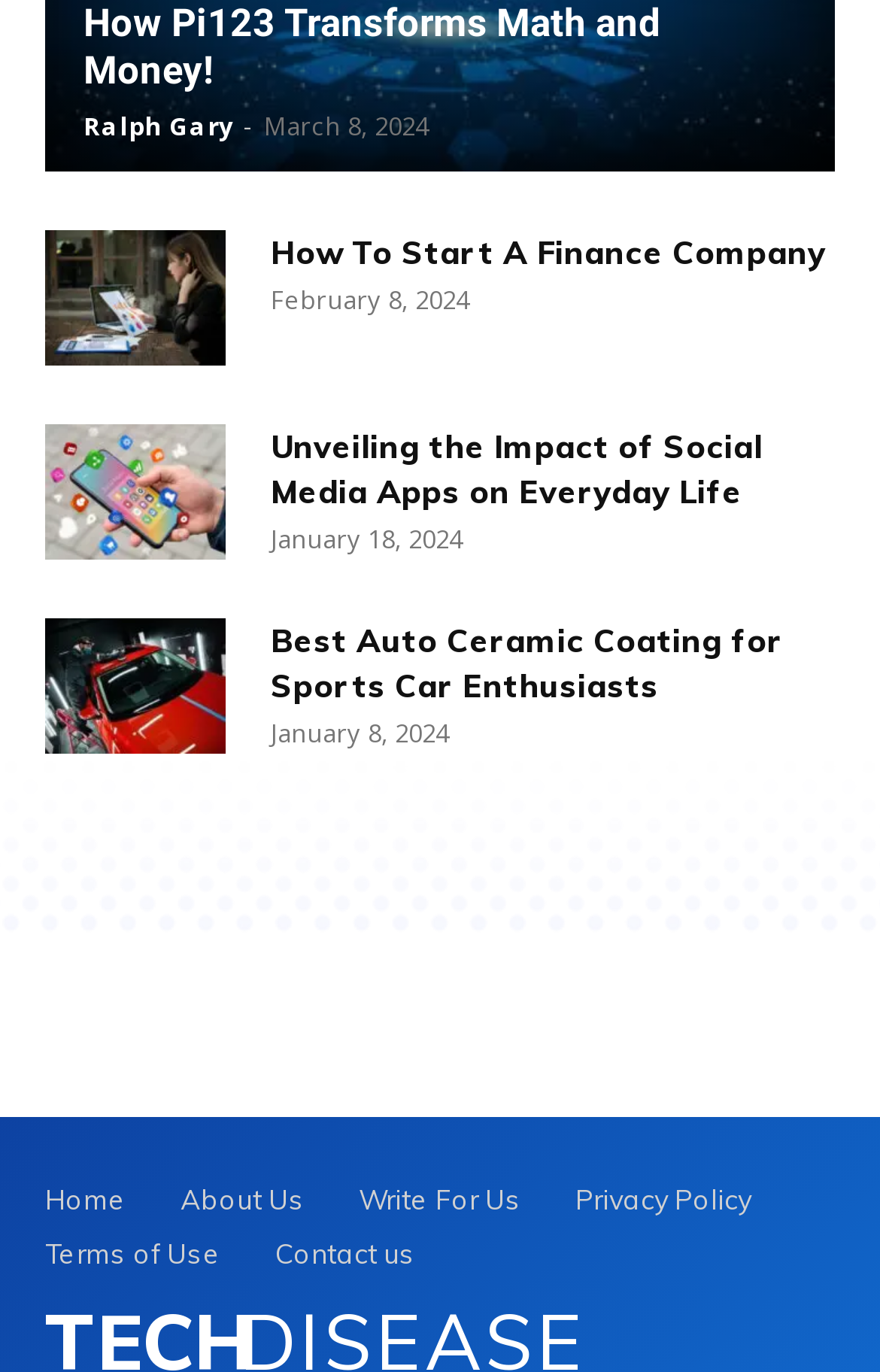Using a single word or phrase, answer the following question: 
Who is the author of the first article?

Ralph Gary